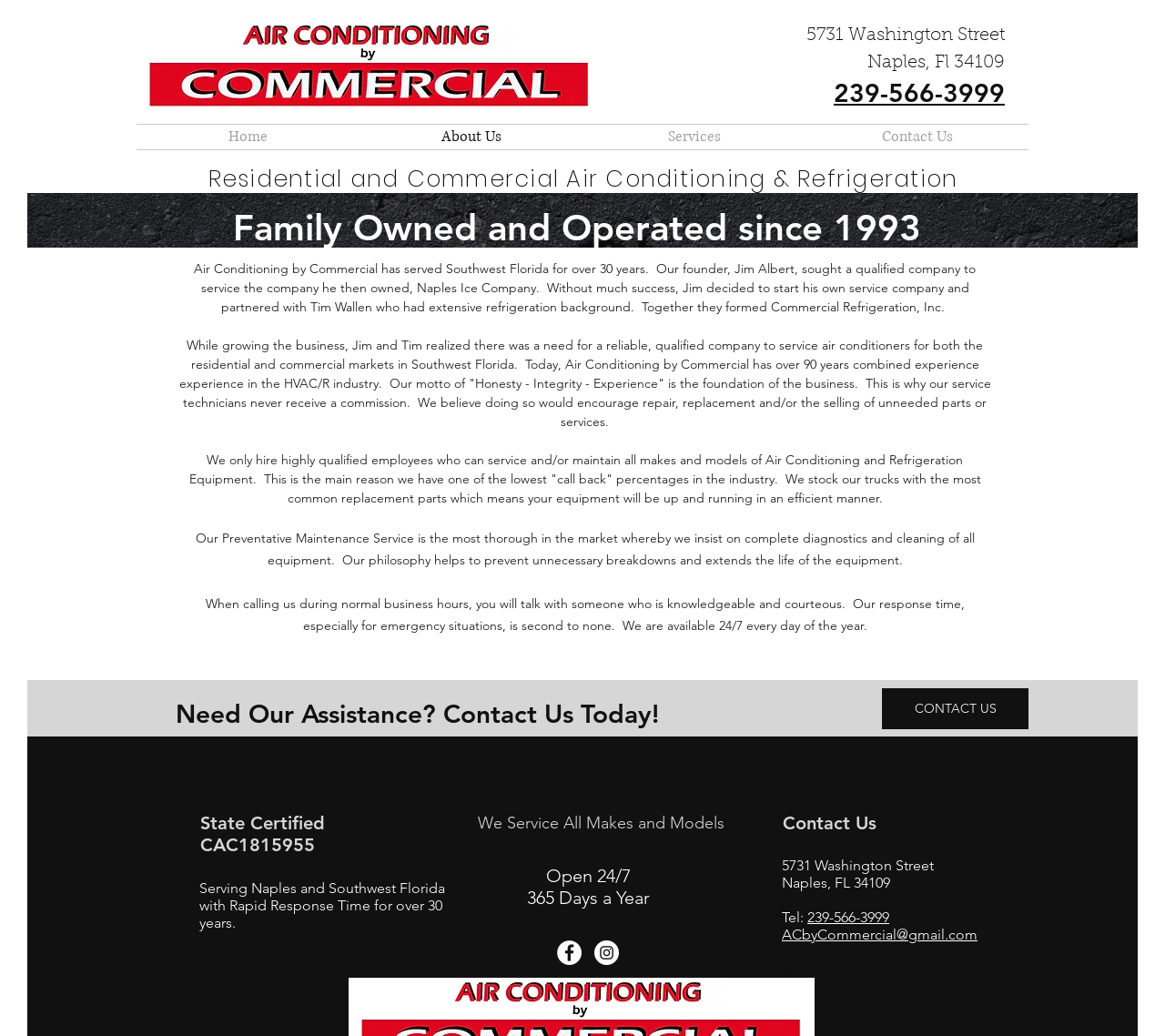Extract the primary headline from the webpage and present its text.

Family Owned and Operated since 1993 